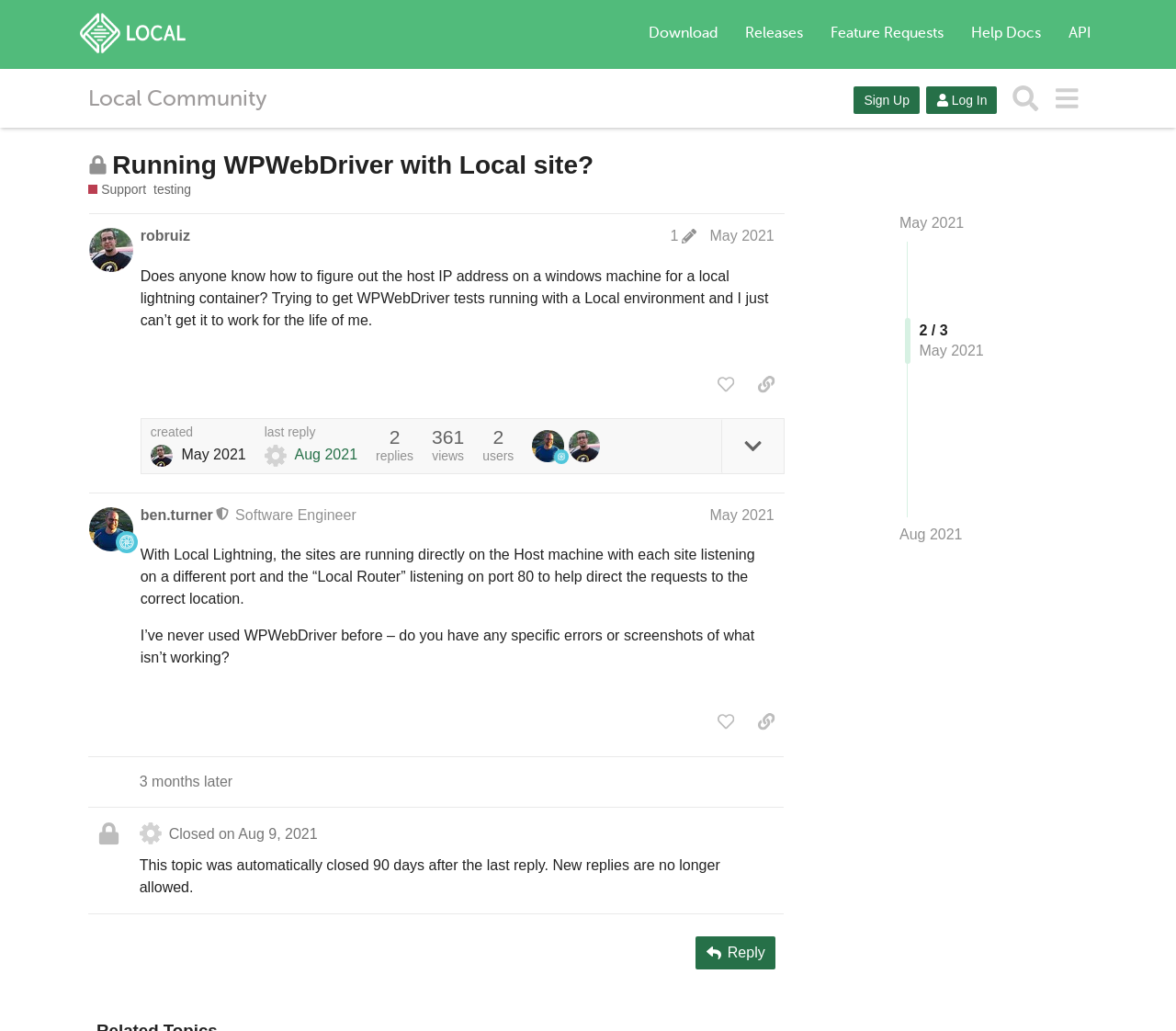Identify the bounding box coordinates of the clickable region necessary to fulfill the following instruction: "Search". The bounding box coordinates should be four float numbers between 0 and 1, i.e., [left, top, right, bottom].

[0.854, 0.075, 0.89, 0.116]